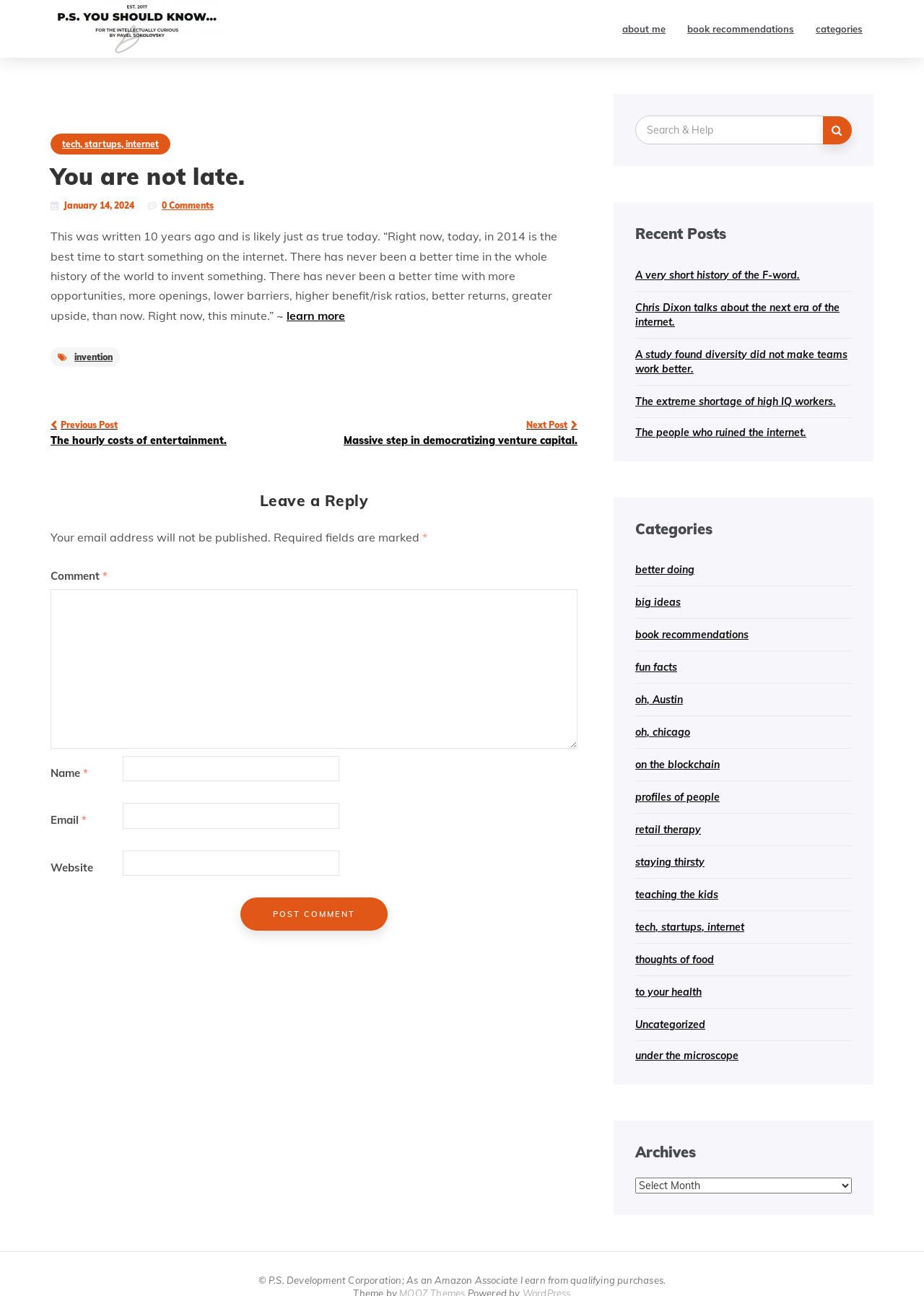Please identify the coordinates of the bounding box that should be clicked to fulfill this instruction: "Click on the 'learn more' link".

[0.31, 0.238, 0.373, 0.249]